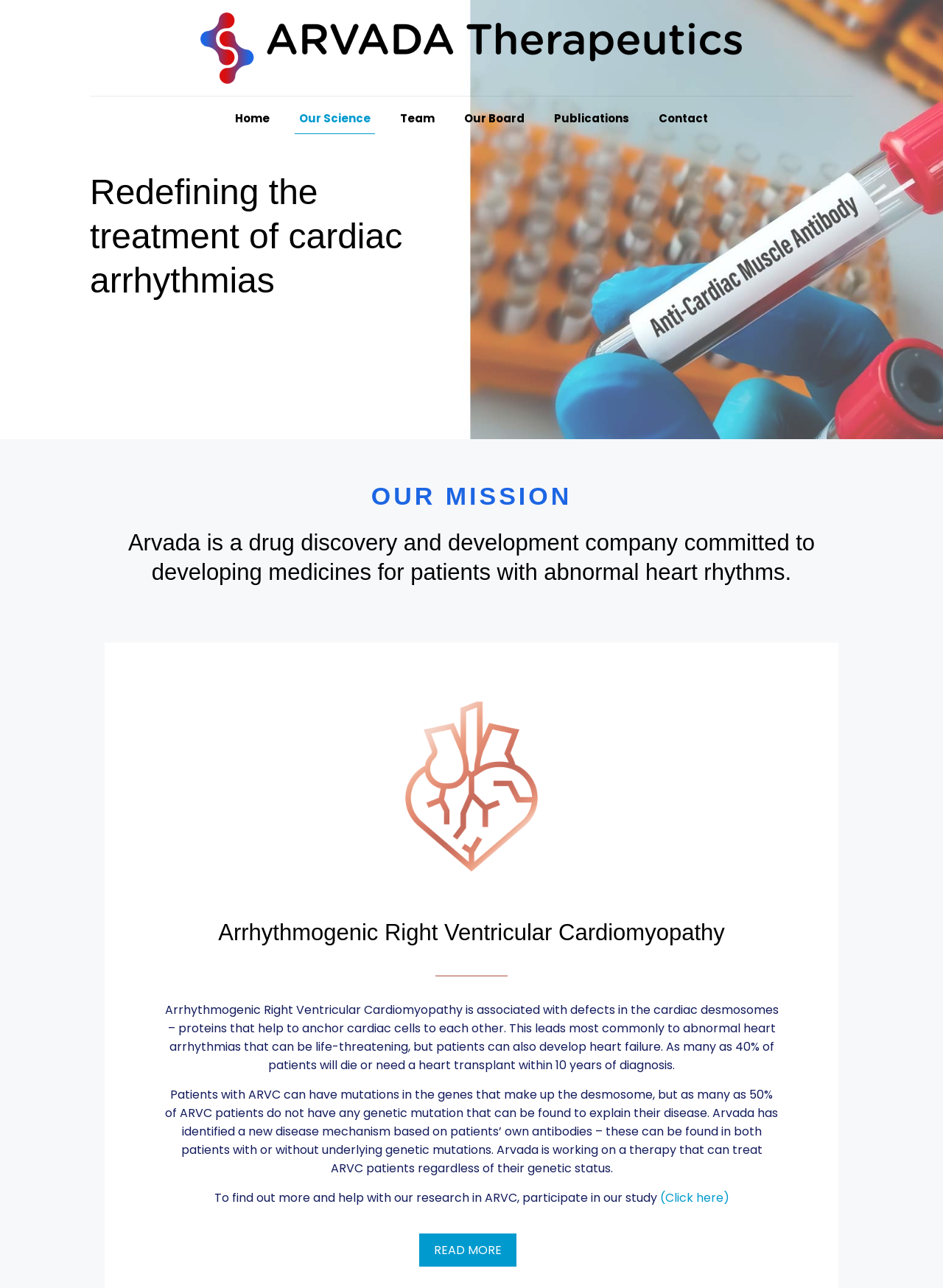Show the bounding box coordinates of the region that should be clicked to follow the instruction: "Participate in the ARVC study."

[0.7, 0.923, 0.773, 0.937]